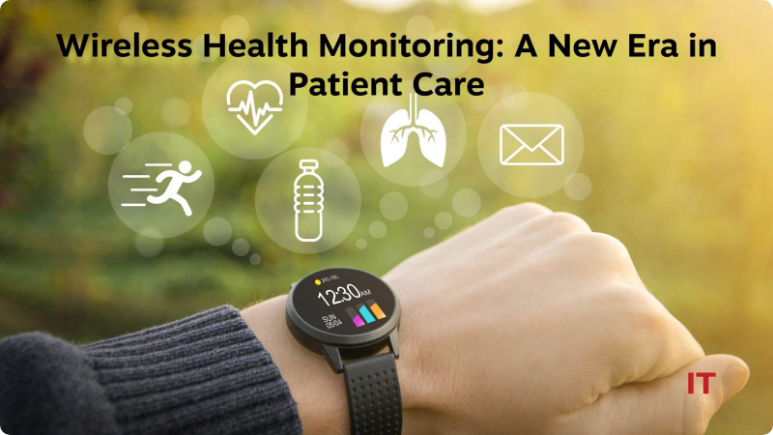What is the background of the image?
Please respond to the question thoroughly and include all relevant details.

The background of the image is a blurred outdoor setting, which suggests a natural and active lifestyle, emphasizing the convenience and modernity of wireless health technology in enhancing patient care and personal wellness management.